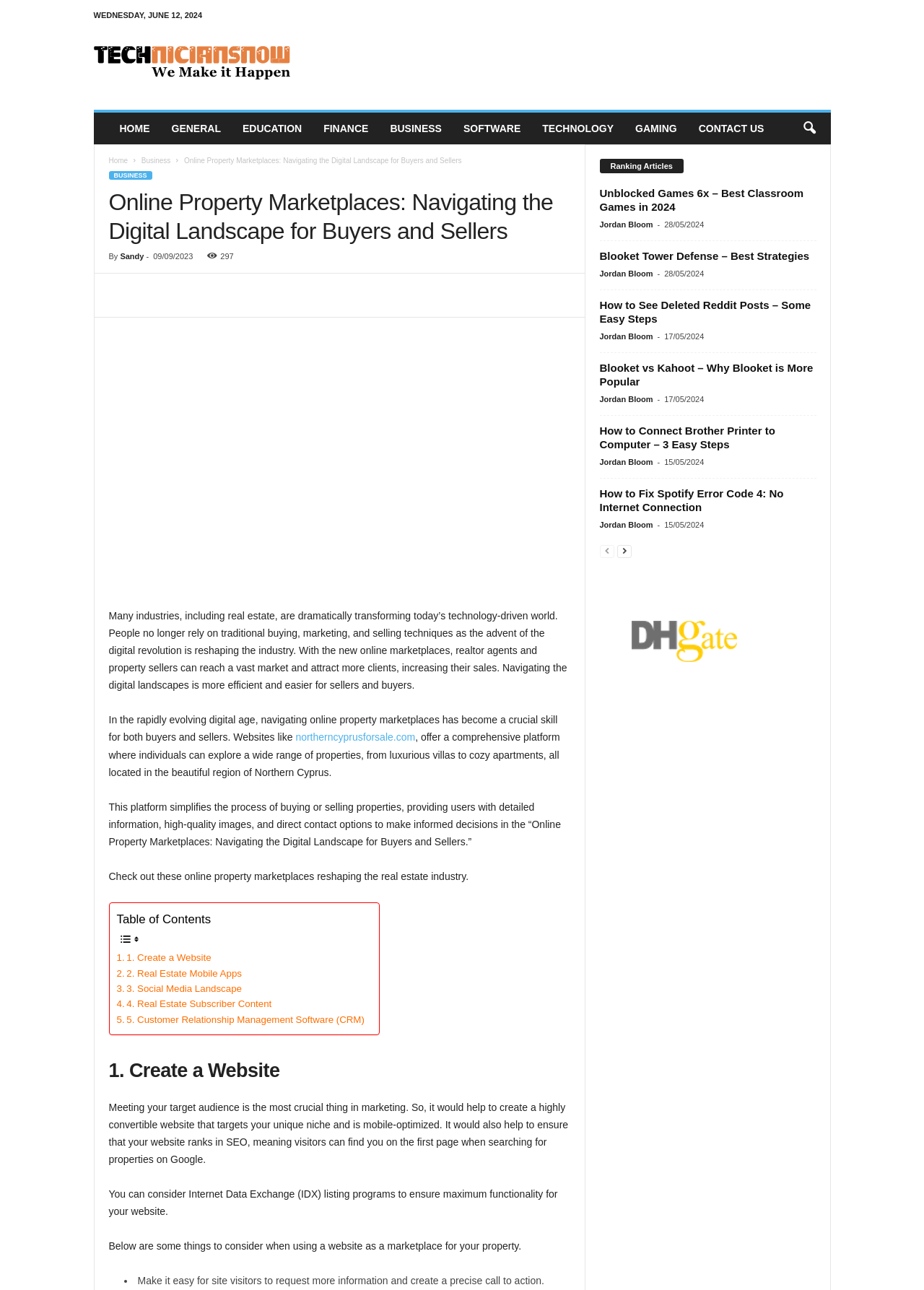Identify and provide the title of the webpage.

Online Property Marketplaces: Navigating the Digital Landscape for Buyers and Sellers